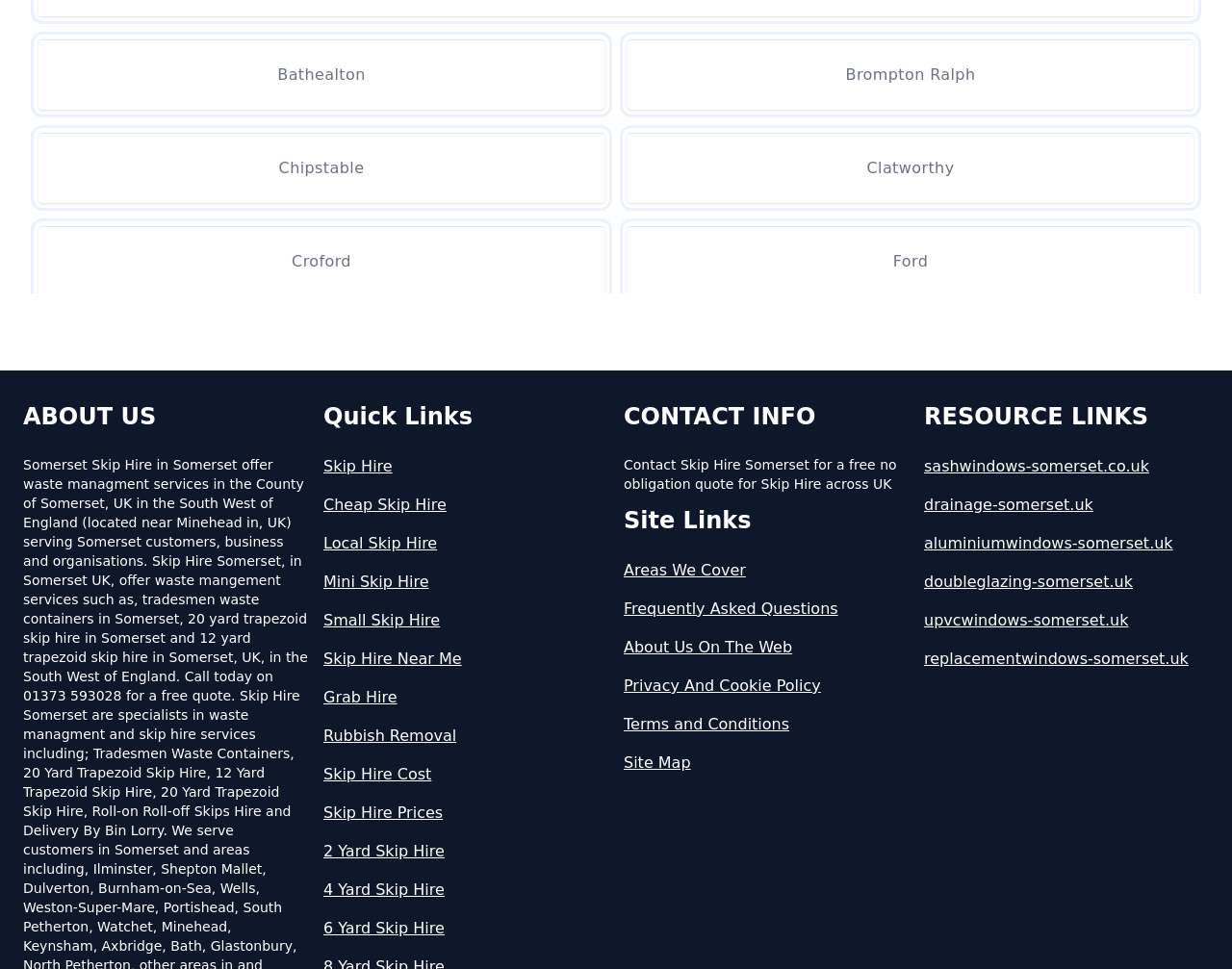Locate the UI element described by About Us On The Web in the provided webpage screenshot. Return the bounding box coordinates in the format (top-left x, top-left y, bottom-right x, bottom-right y), ensuring all values are between 0 and 1.

[0.506, 0.656, 0.738, 0.68]